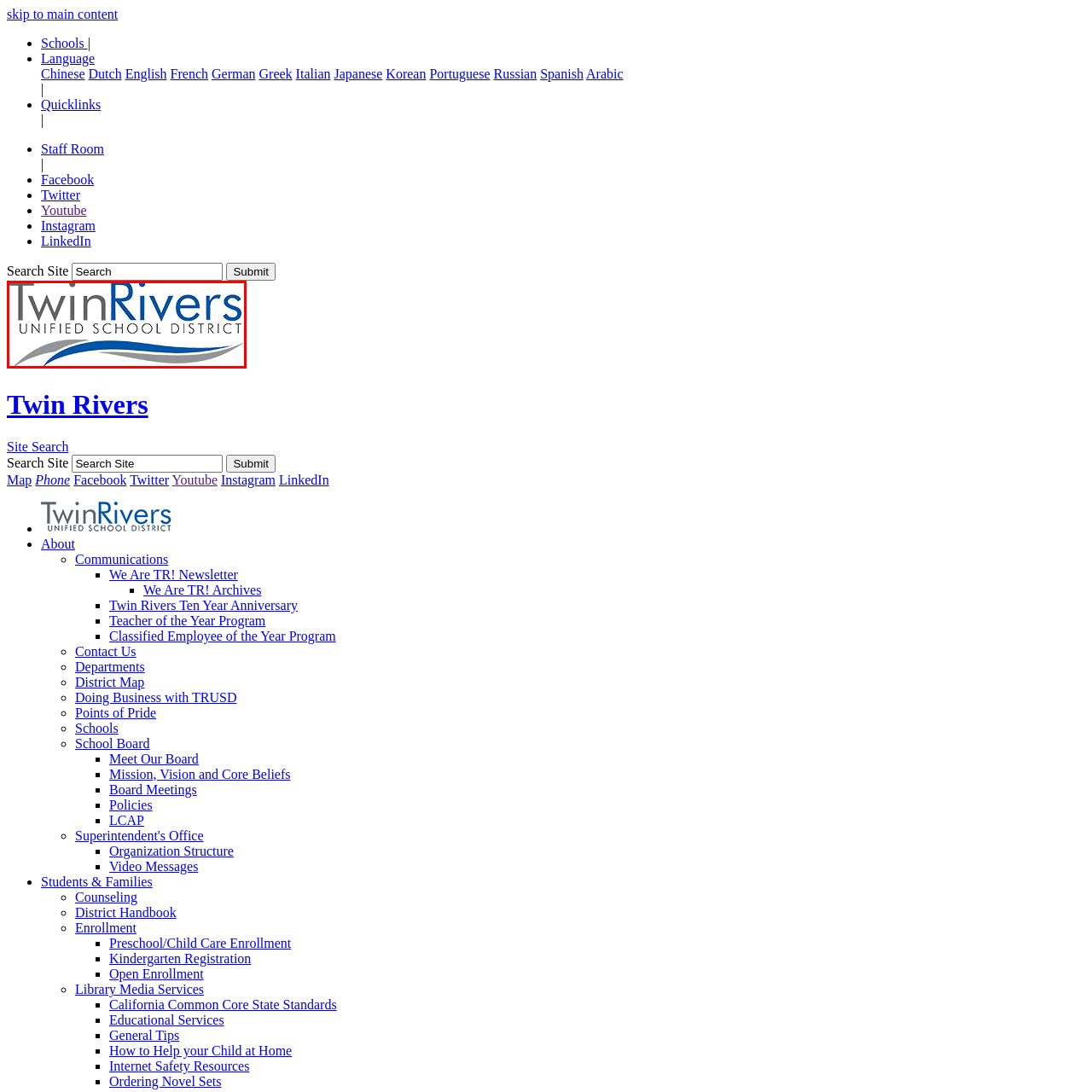View the image highlighted in red and provide one word or phrase: What is the font color of the phrase 'UNIFIED SCHOOL DISTRICT'?

Darker